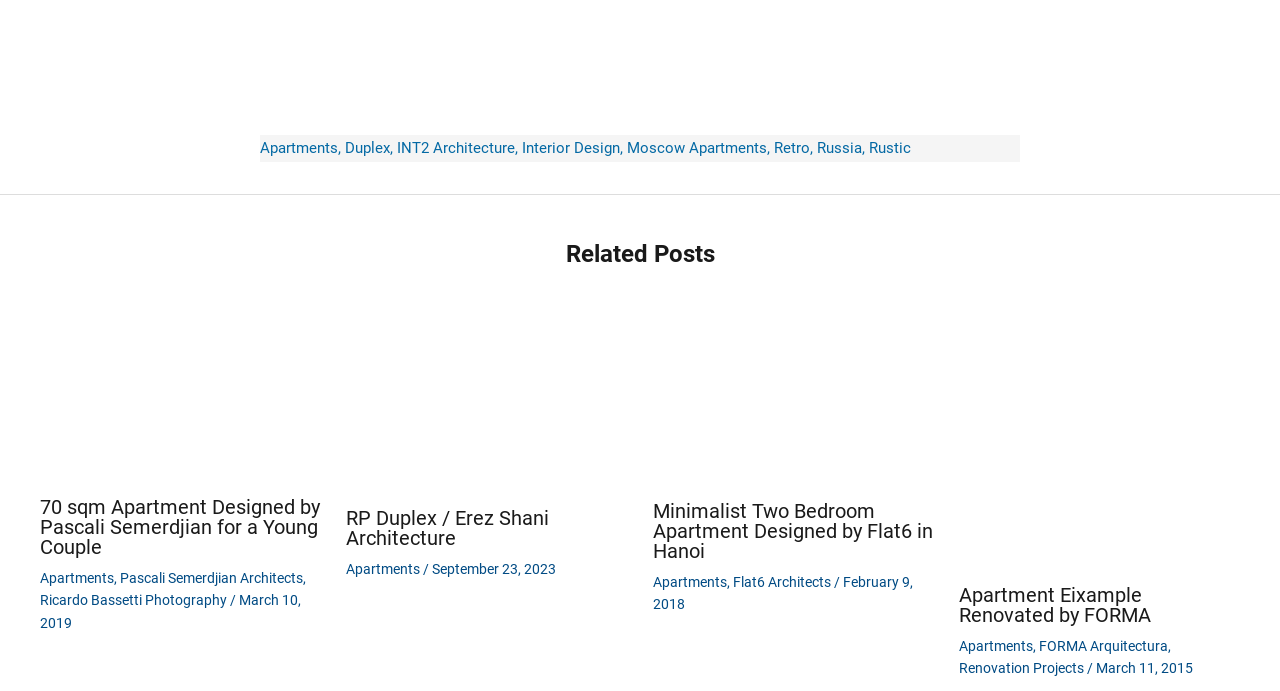Using the description "apartments", locate and provide the bounding box of the UI element.

[0.203, 0.202, 0.264, 0.228]